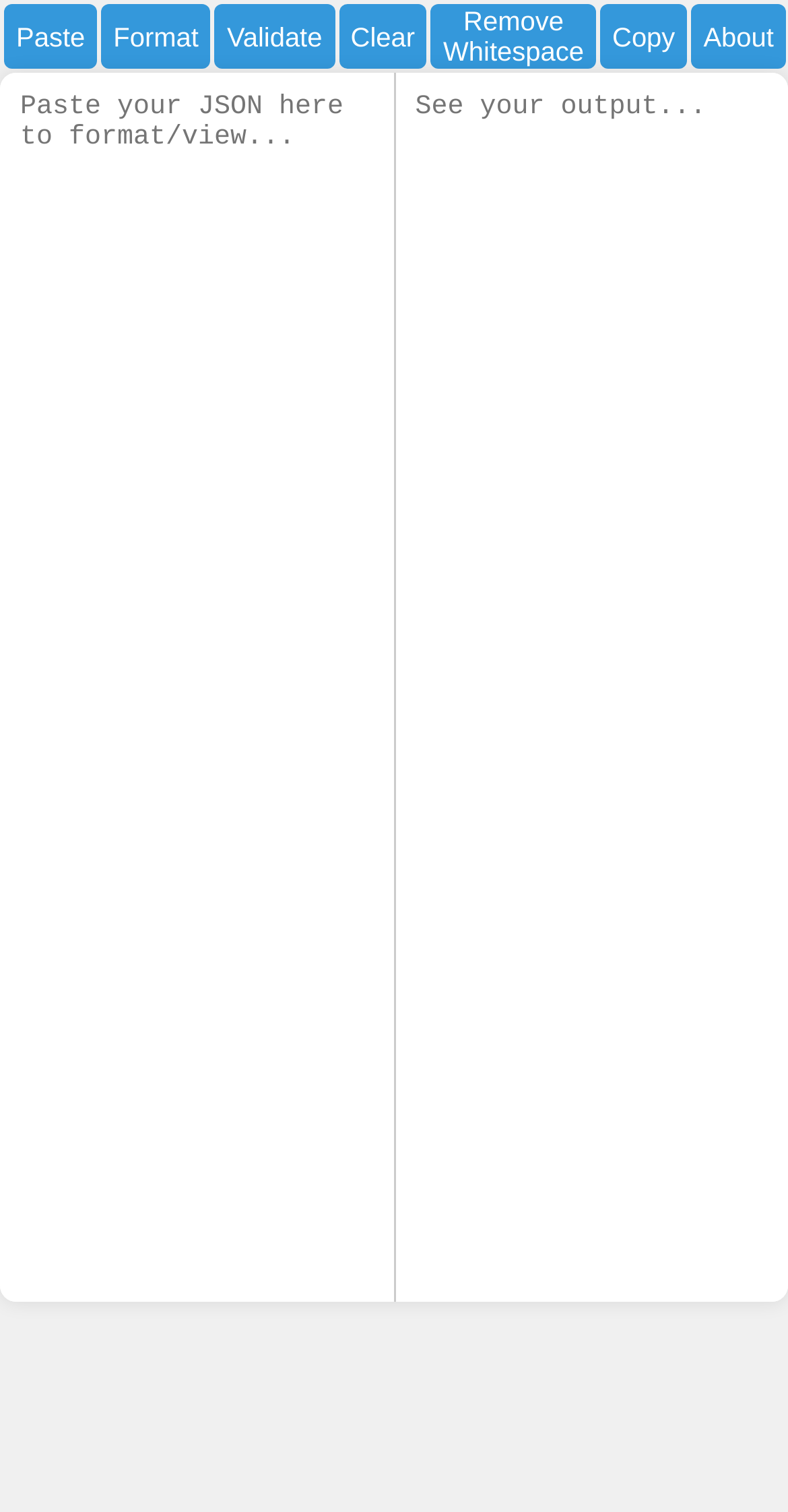Give a detailed account of the webpage.

This webpage is a JSON Viewer and Formatter tool, designed for developers to efficiently format and view JSON data. At the top, there are six buttons aligned horizontally, including "Paste", "Format", "Validate", "Clear", "Remove Whitespace", and "Copy", followed by an "About" button at the far right. 

Below these buttons, there are two textboxes. The left textbox, which takes up about half of the screen width, has a placeholder text "Paste your JSON here to format/view...". The right textbox, which occupies the remaining half of the screen width, has a placeholder text "See your output...".